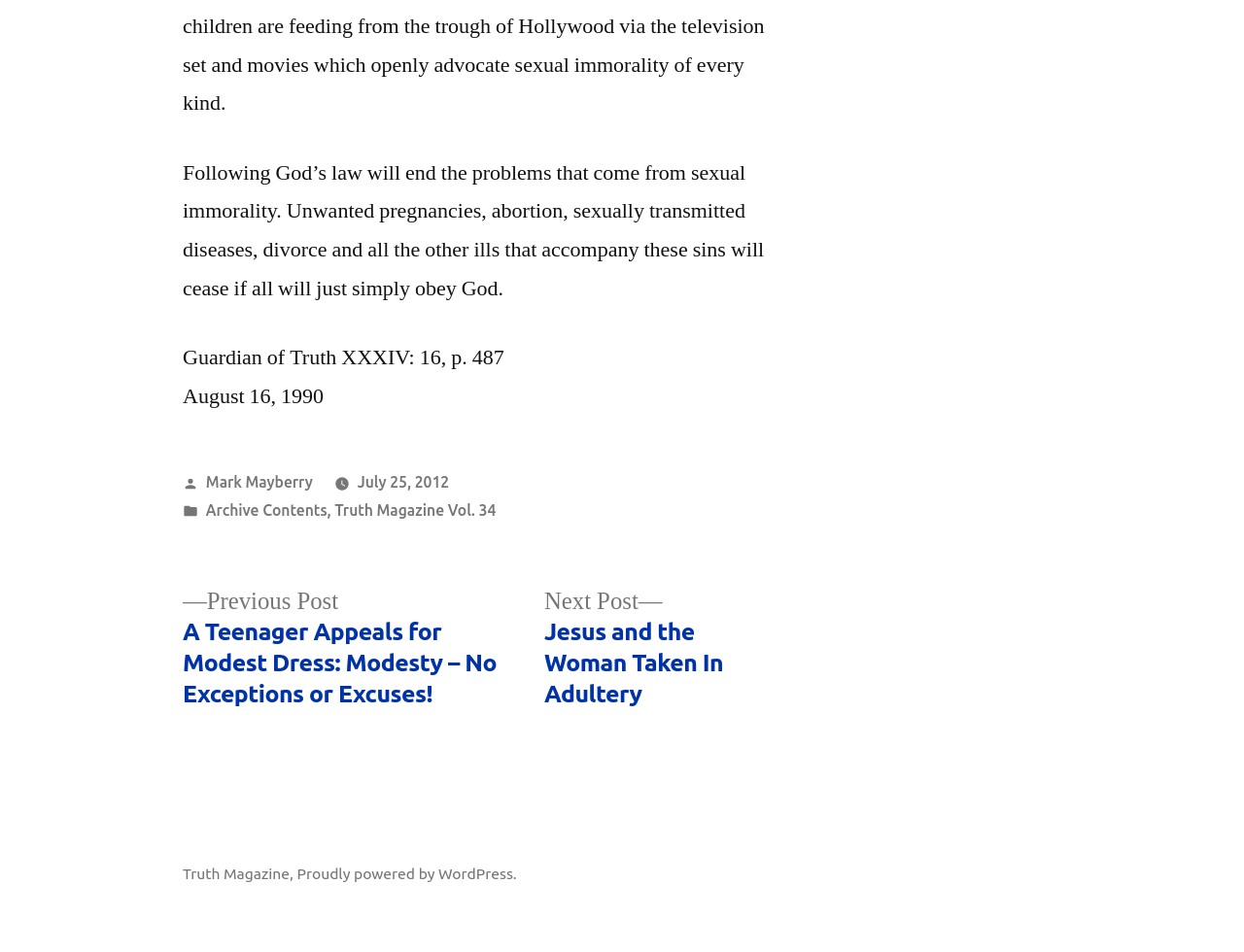What is the topic of the article?
Using the image as a reference, answer with just one word or a short phrase.

Sexual immorality